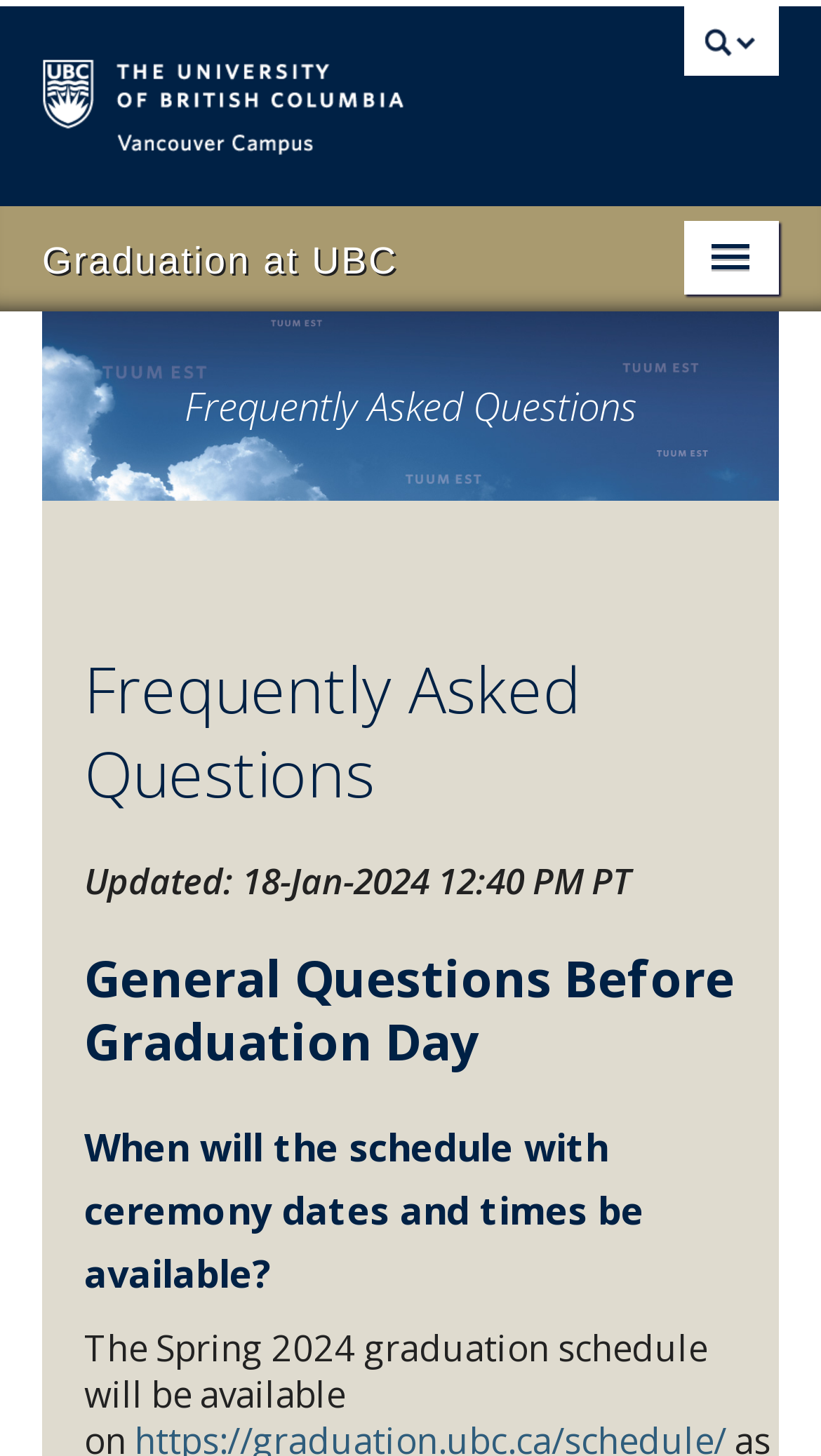What is the purpose of the 'UBC Search' button?
Refer to the image and provide a one-word or short phrase answer.

To search the UBC website